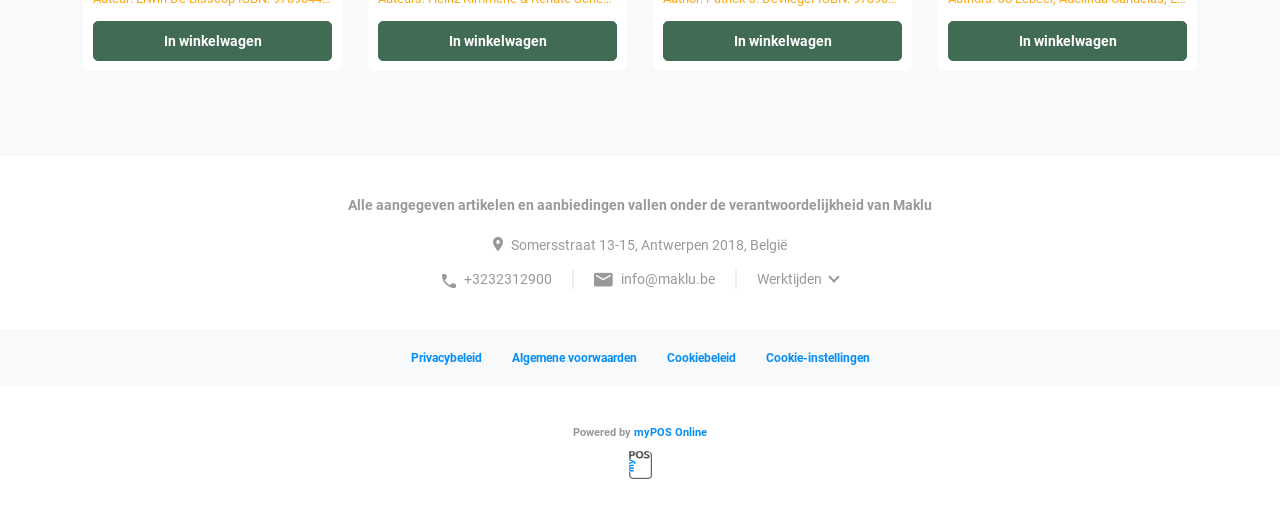What is the company name mentioned on the webpage?
Answer the question using a single word or phrase, according to the image.

Maklu